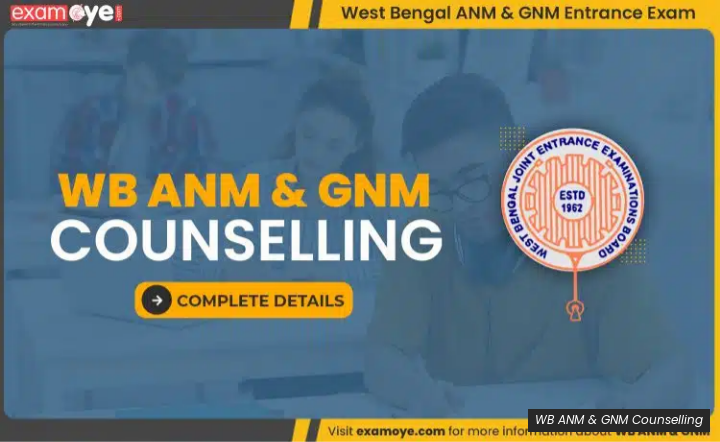What programs are mentioned in the image?
Answer the question with a thorough and detailed explanation.

The image showcases the counseling information for the WB ANM (Auxiliary Nursing and Midwifery) and GNM (General Nursing and Midwifery) programs as part of the West Bengal Joint Entrance Examination, as mentioned in the caption.